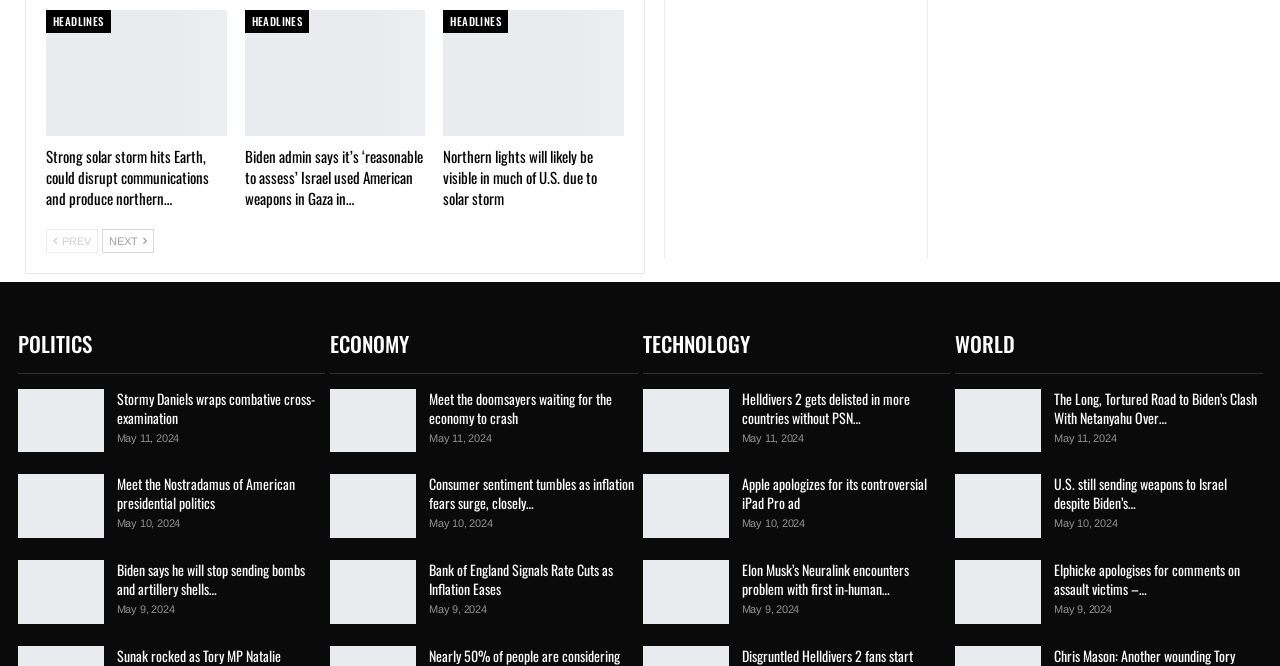Identify the bounding box coordinates of the element to click to follow this instruction: 'Browse the 'TECHNOLOGY' section'. Ensure the coordinates are four float values between 0 and 1, provided as [left, top, right, bottom].

[0.502, 0.509, 0.586, 0.534]